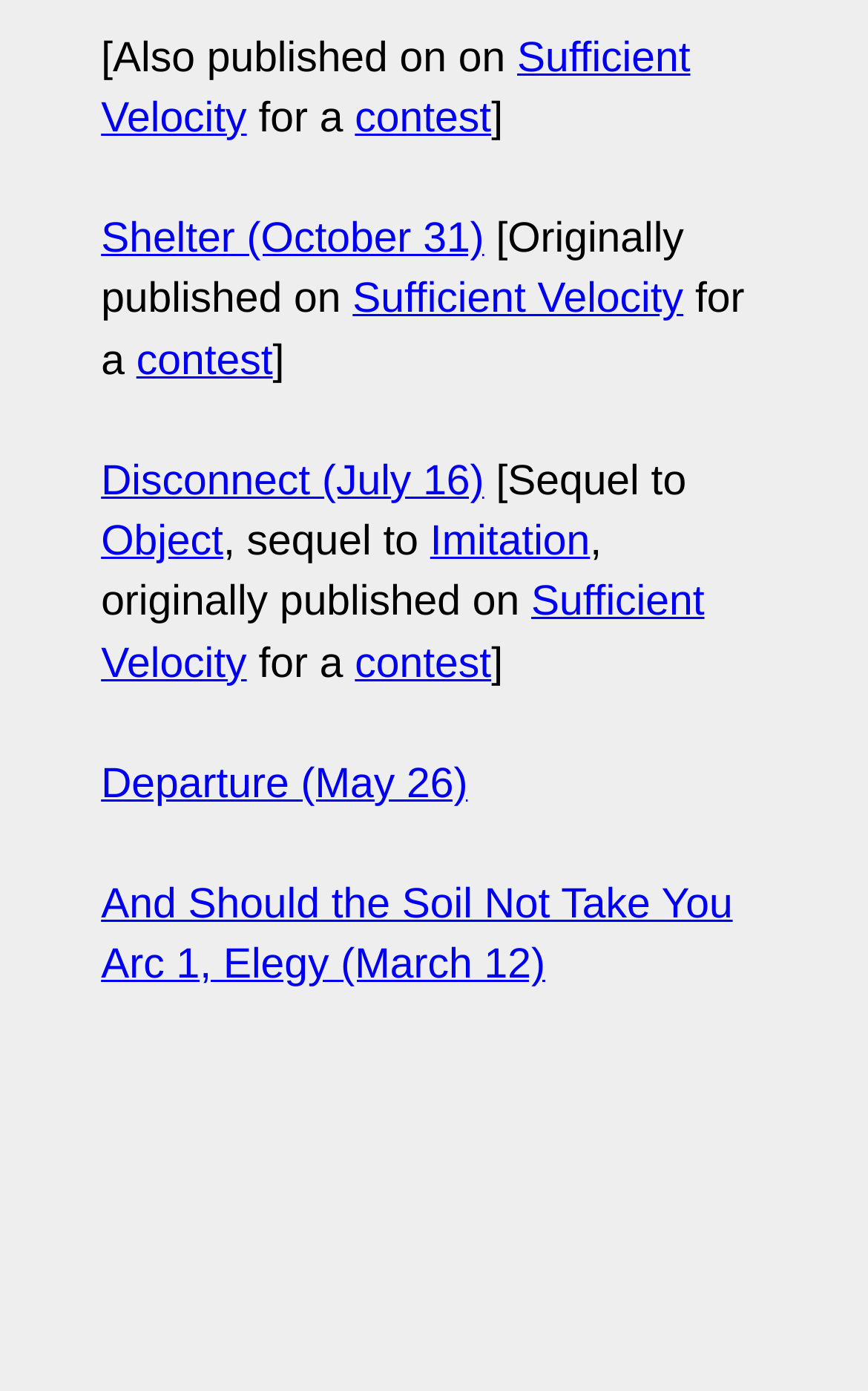How many contests are mentioned?
Use the information from the image to give a detailed answer to the question.

There is only one contest mentioned, which is referred to by the link element with the text 'contest' at coordinates [0.409, 0.069, 0.566, 0.102] and again at coordinates [0.409, 0.46, 0.566, 0.494].